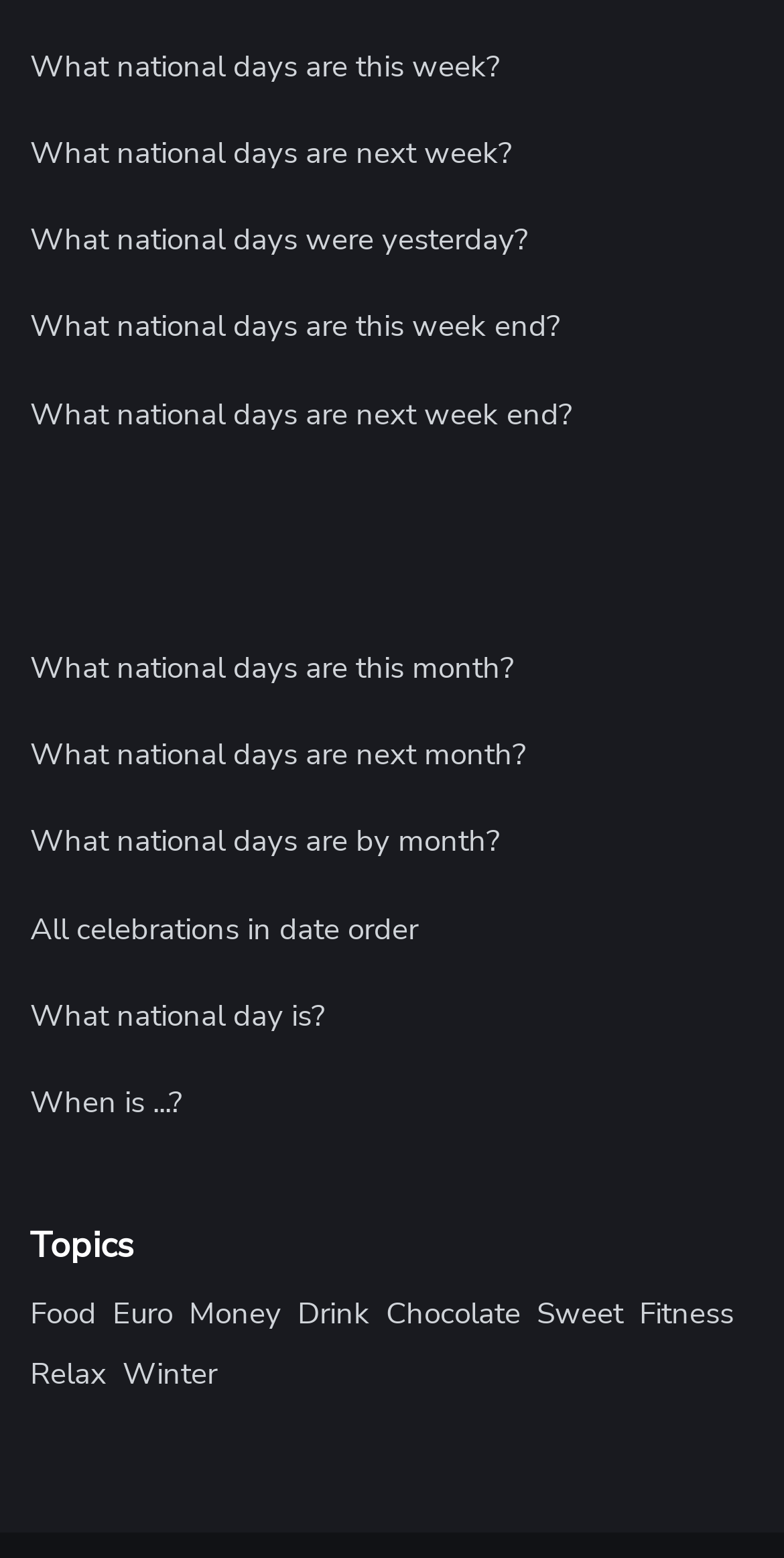Consider the image and give a detailed and elaborate answer to the question: 
What is the topic below 'Food'?

The link 'Food' is followed by 'Euro' in the topics section, which suggests that 'Euro' is the topic below 'Food'.